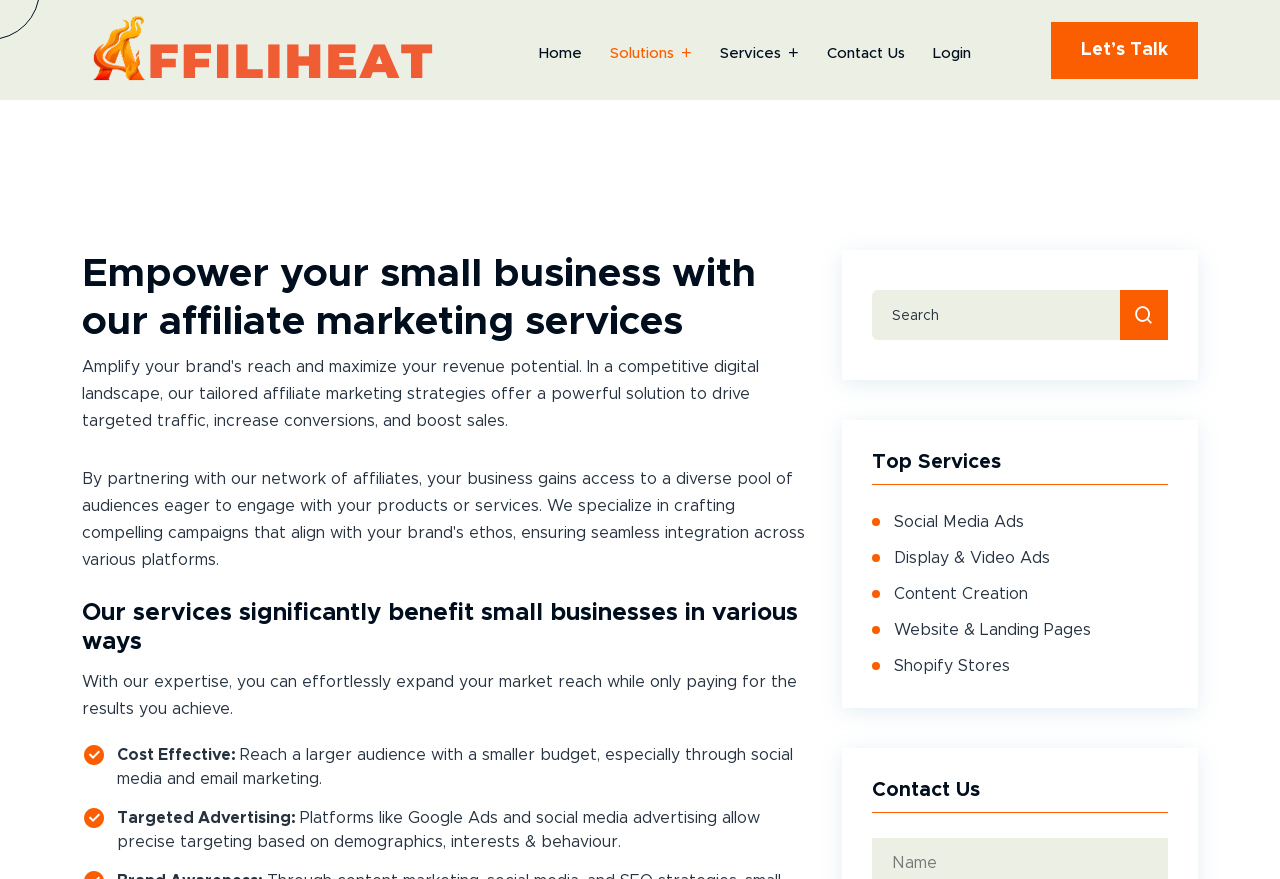Provide the bounding box coordinates for the UI element that is described as: "Content Creation".

[0.698, 0.667, 0.803, 0.685]